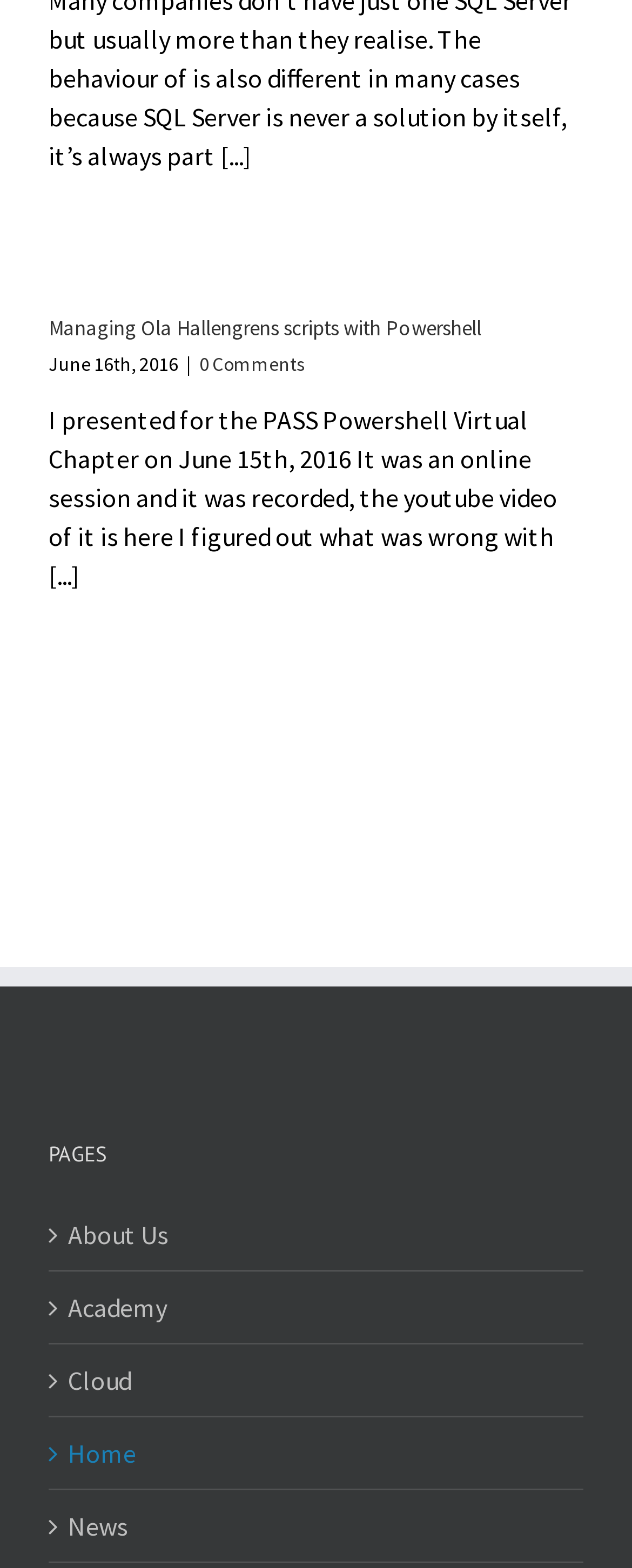Can you specify the bounding box coordinates of the area that needs to be clicked to fulfill the following instruction: "click on the link to view the youtube video"?

[0.077, 0.257, 0.882, 0.377]